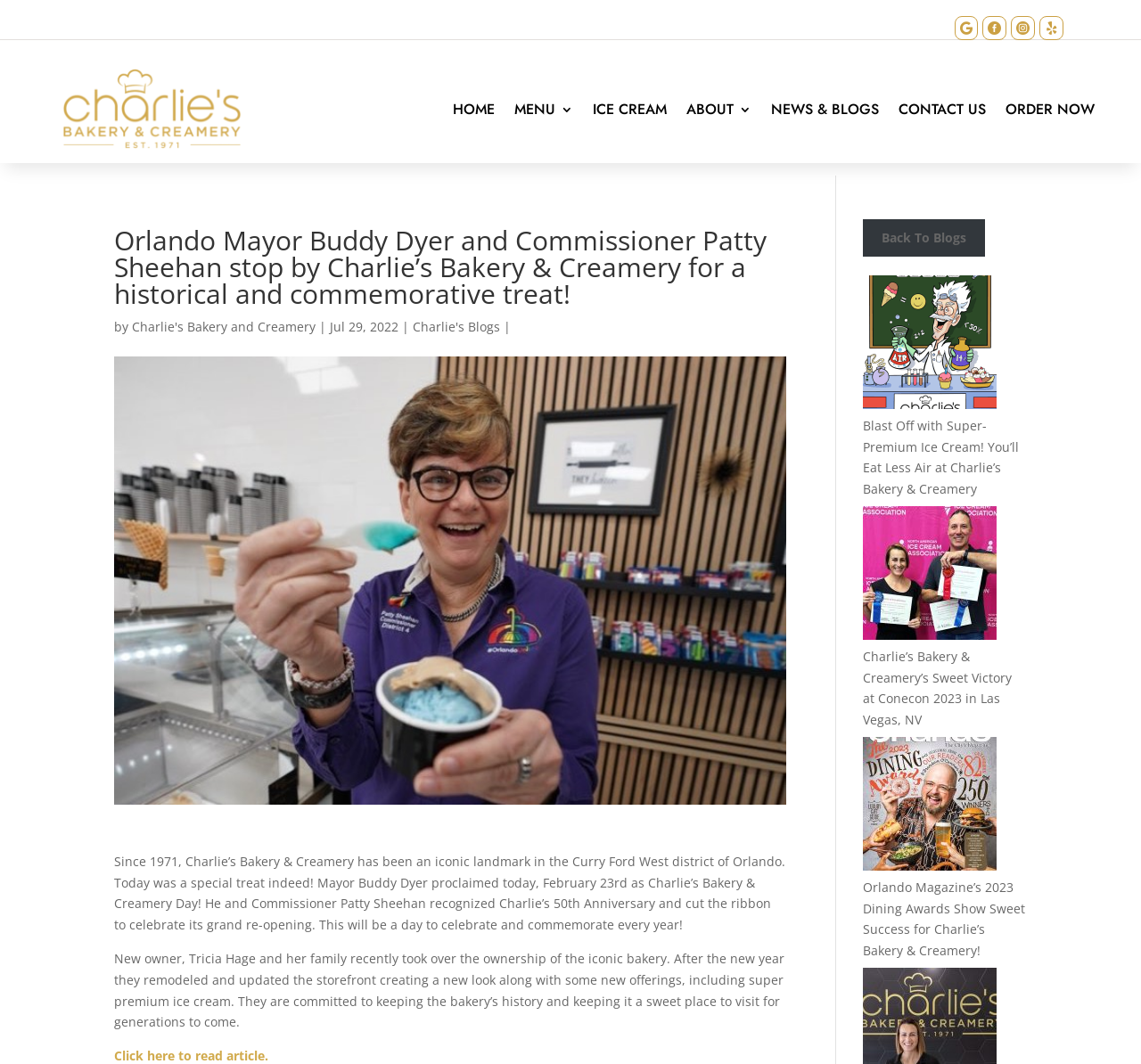Please specify the coordinates of the bounding box for the element that should be clicked to carry out this instruction: "Go to the ICE CREAM page". The coordinates must be four float numbers between 0 and 1, formatted as [left, top, right, bottom].

[0.52, 0.097, 0.584, 0.116]